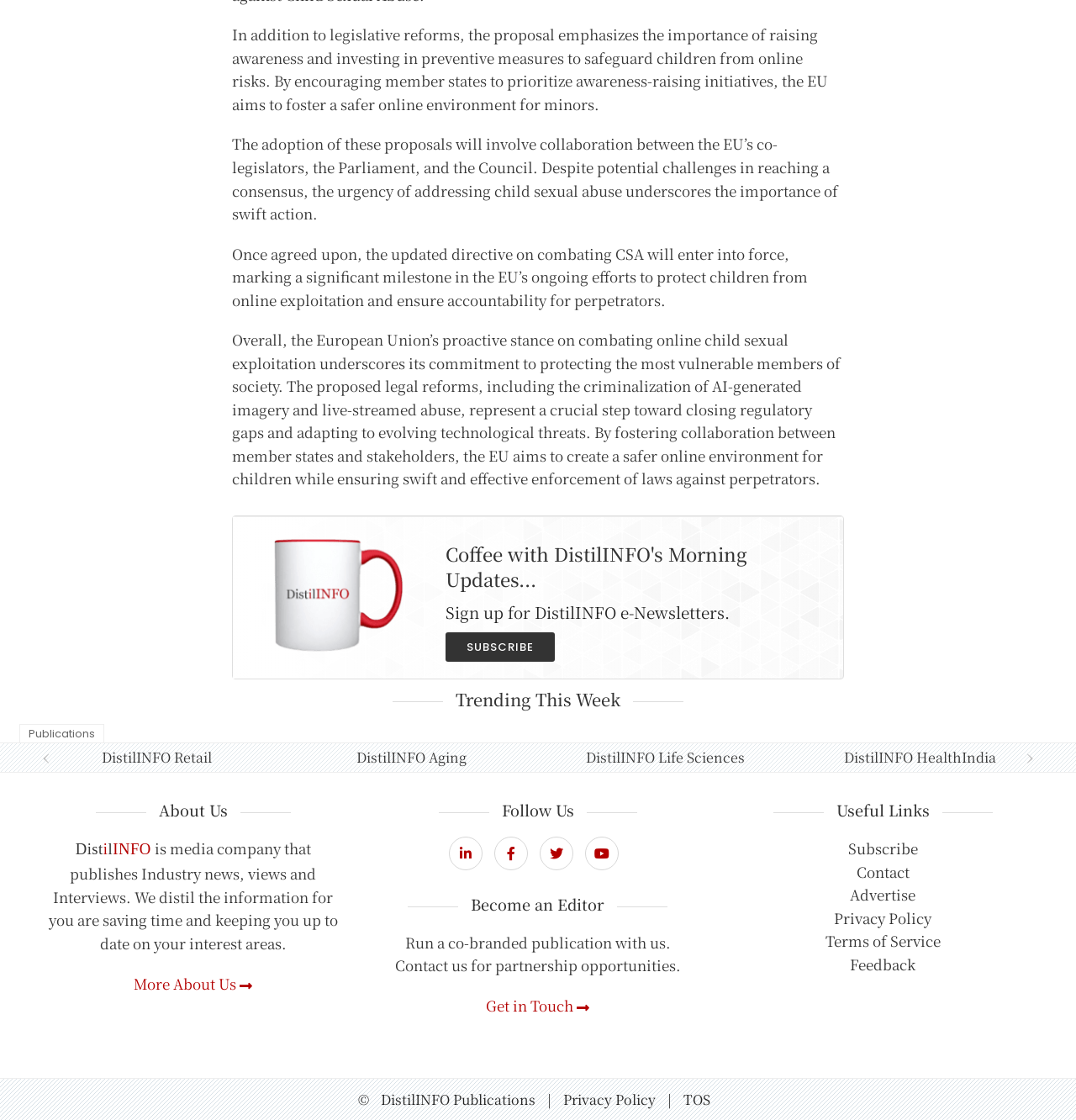Determine the bounding box coordinates of the area to click in order to meet this instruction: "Follow DistilINFO on social media".

[0.417, 0.752, 0.456, 0.77]